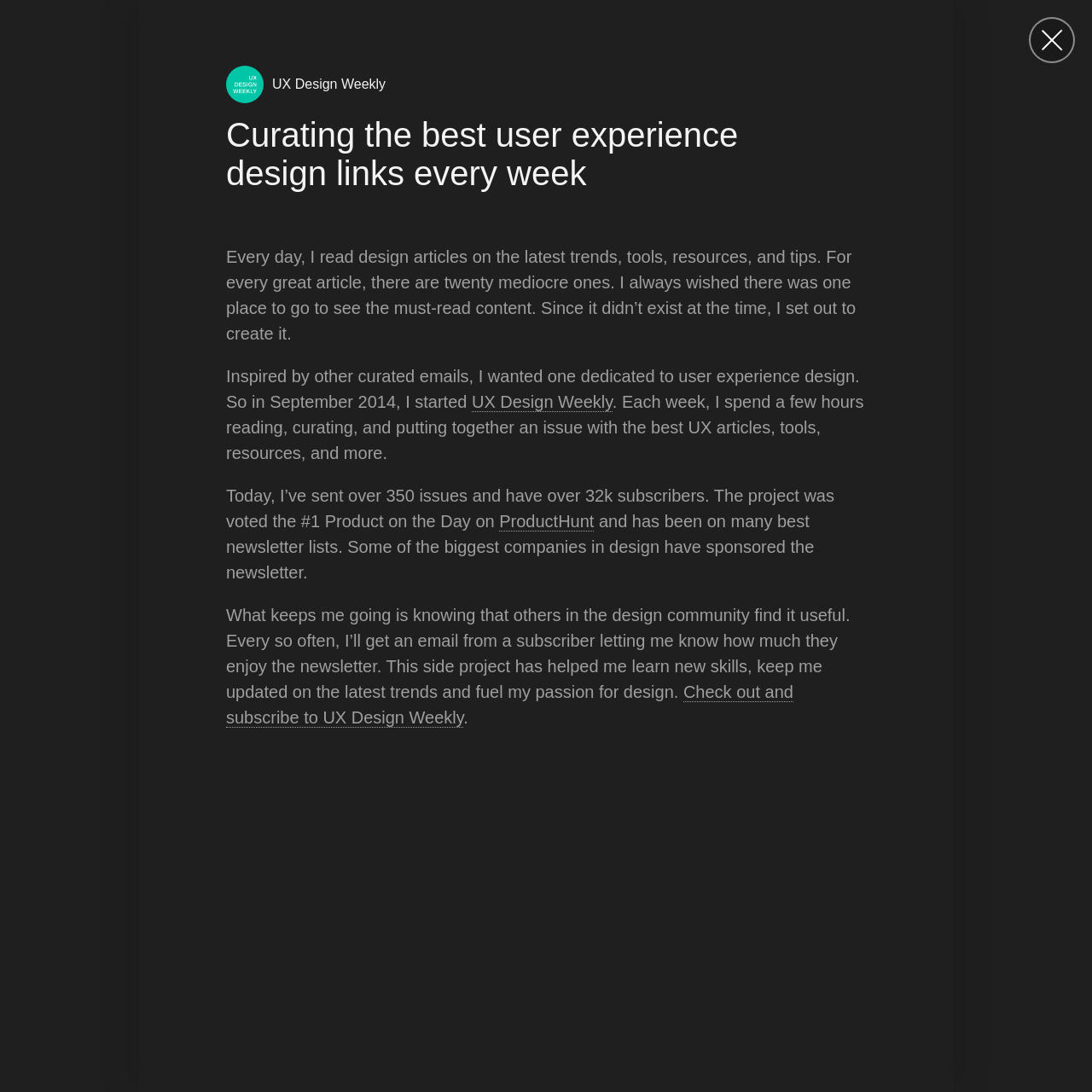What is the purpose of the newsletter?
Look at the screenshot and give a one-word or phrase answer.

curating UX articles